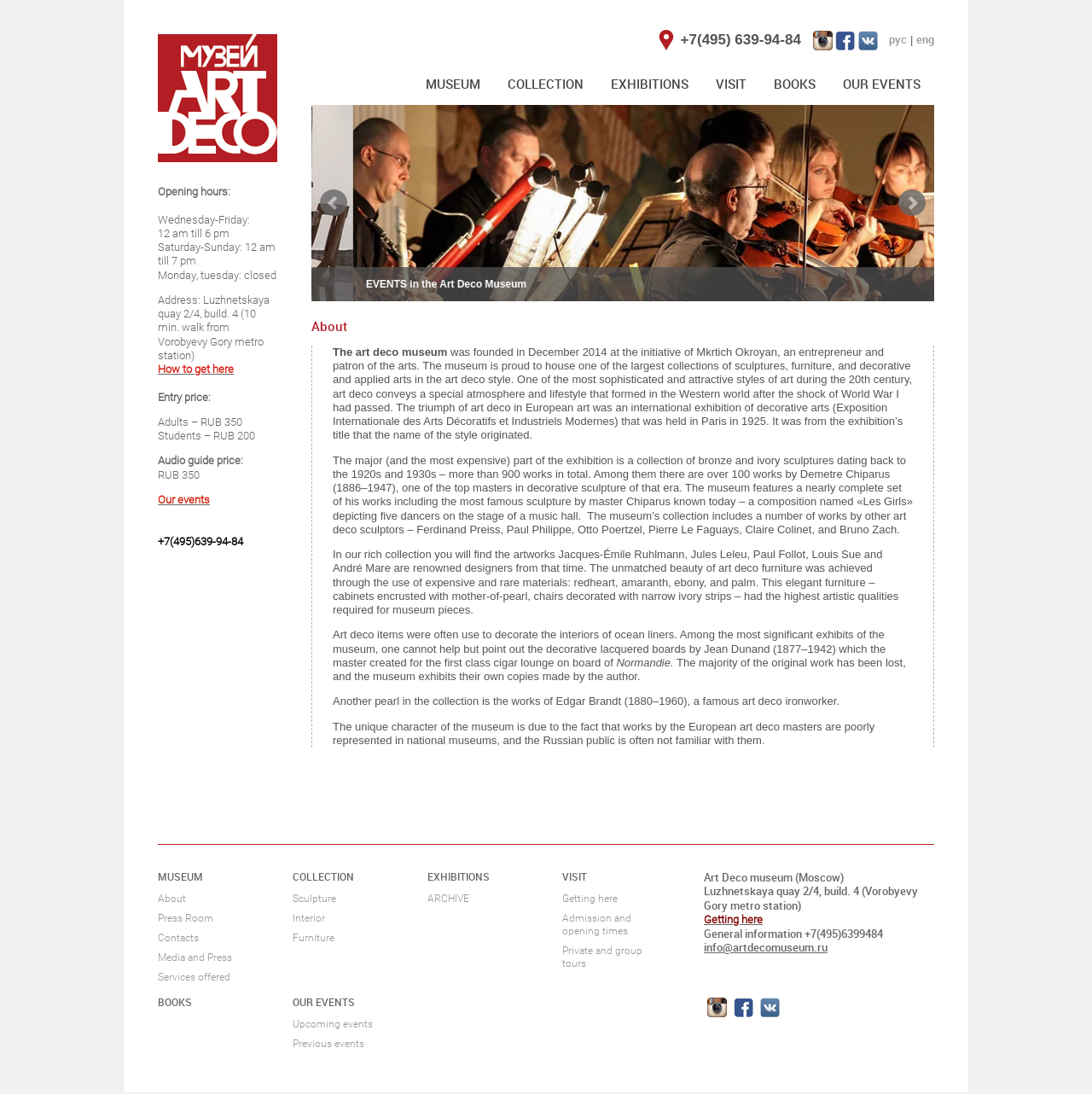What is the phone number of the museum?
Please elaborate on the answer to the question with detailed information.

The phone number of the museum can be found in the 'About' section of the webpage, as well as in the footer section. The phone number is specified as '+7(495)639-94-84'.